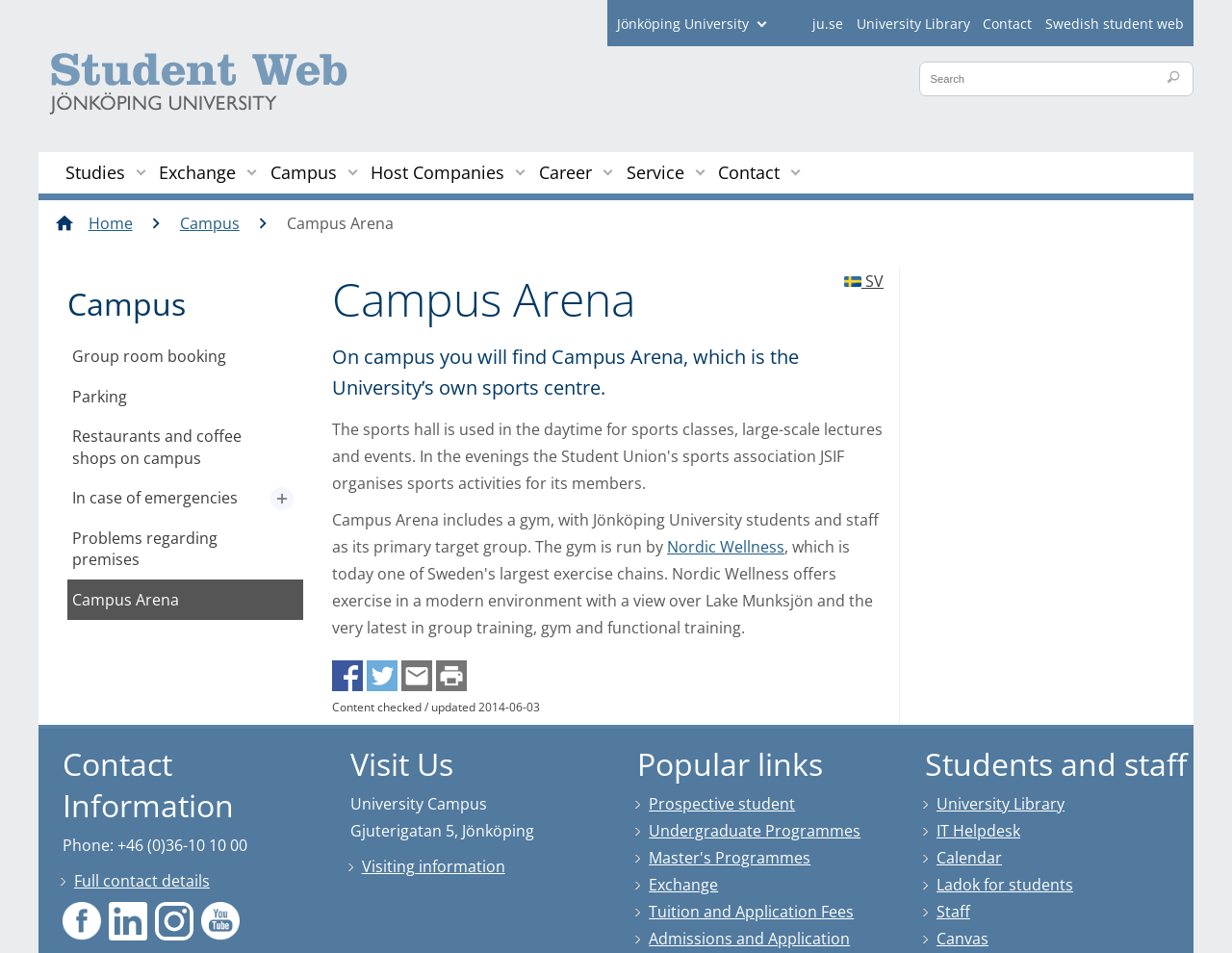Please identify the bounding box coordinates of the element I should click to complete this instruction: 'Search for something'. The coordinates should be given as four float numbers between 0 and 1, like this: [left, top, right, bottom].

[0.748, 0.067, 0.872, 0.099]